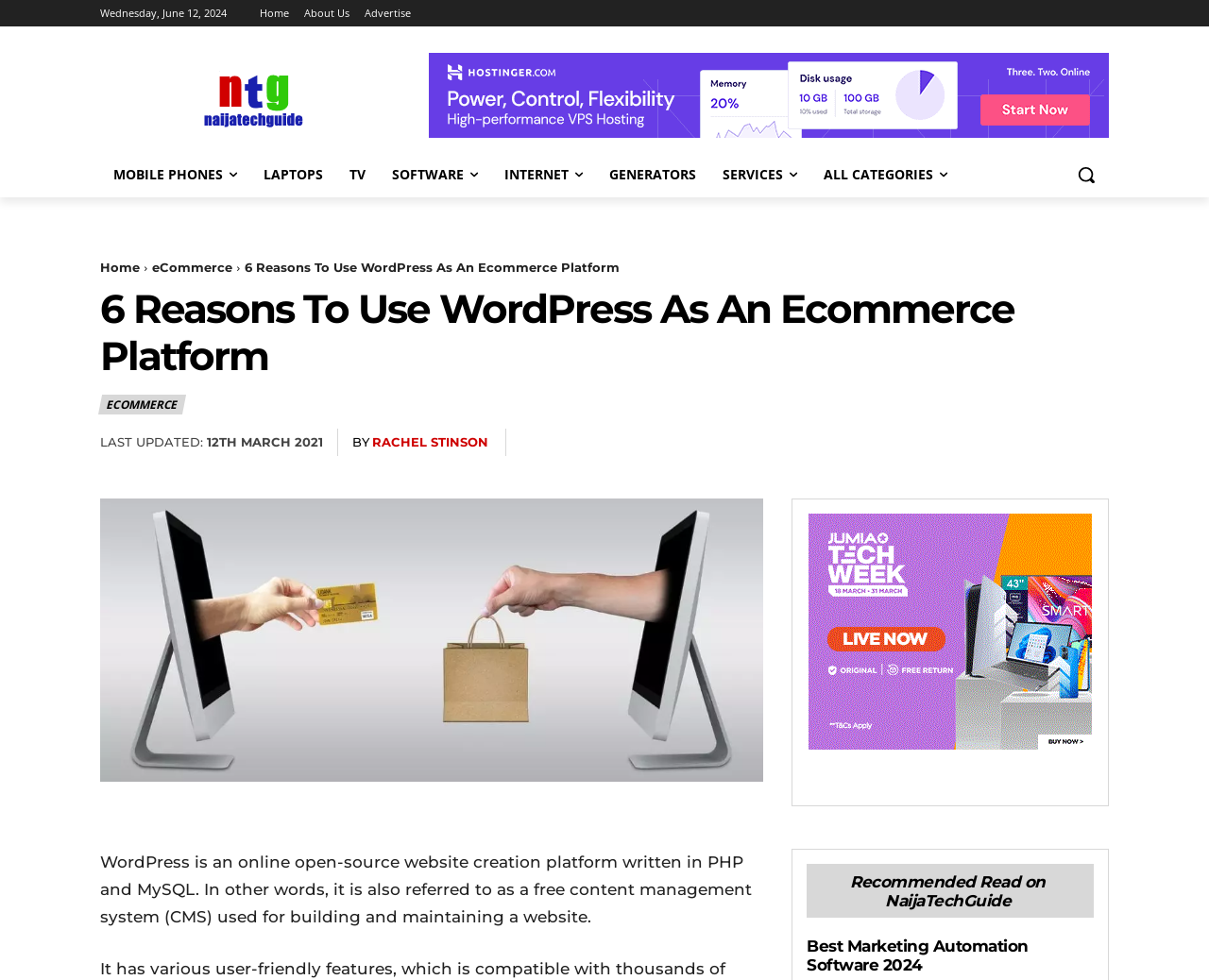What is the purpose of WordPress?
Answer the question in a detailed and comprehensive manner.

I found the purpose of WordPress by looking at the paragraph below the main heading, which describes WordPress as 'an online open-source website creation platform written in PHP and MySQL. In other words, it is also referred to as a free content management system (CMS) used for building and maintaining a website'. This suggests that WordPress is a free content management system.